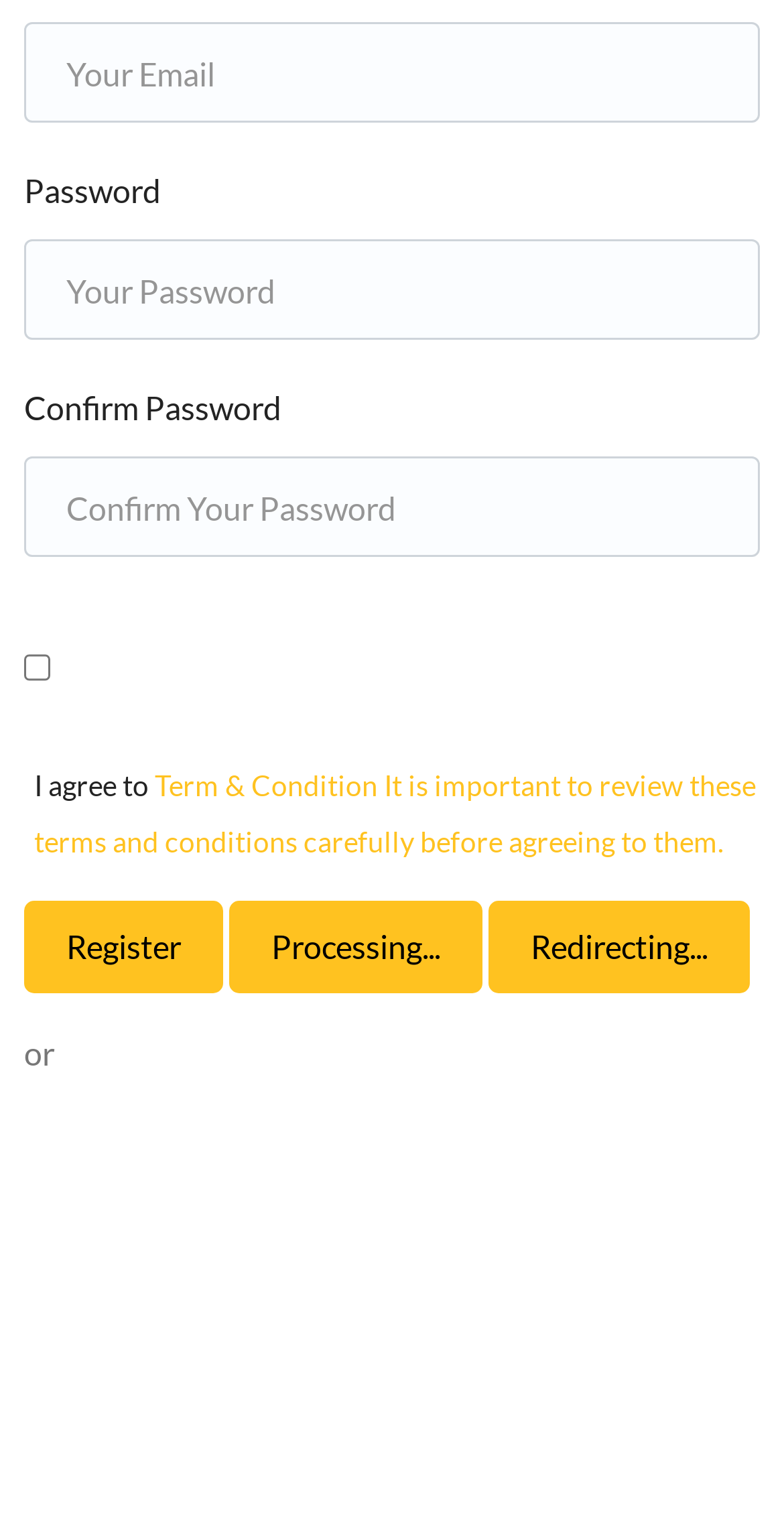What is the alternative to registering?
Offer a detailed and full explanation in response to the question.

There is no alternative to registering mentioned on the webpage, as the 'or' text is not followed by any other option or link.